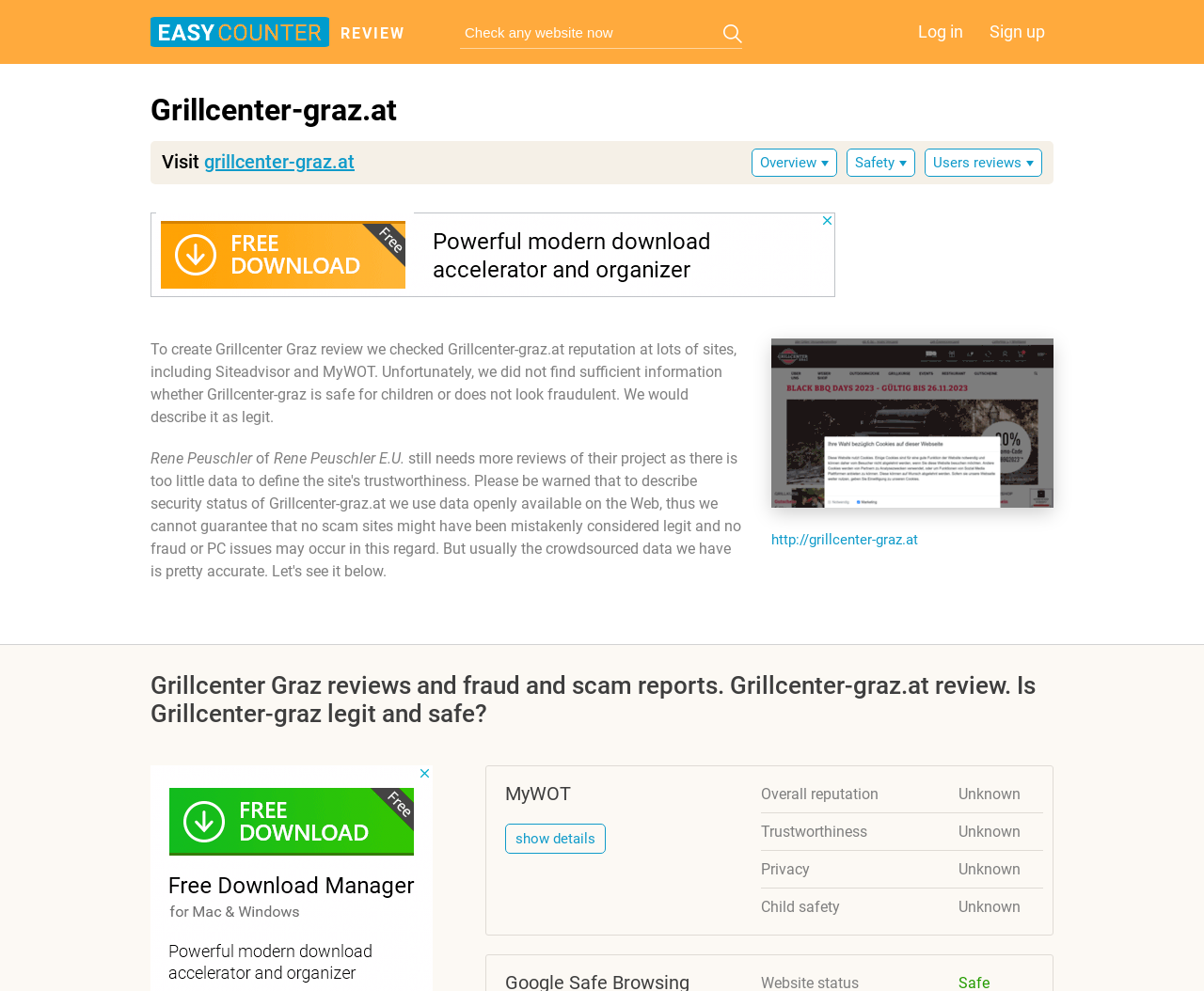Please find the bounding box coordinates in the format (top-left x, top-left y, bottom-right x, bottom-right y) for the given element description. Ensure the coordinates are floating point numbers between 0 and 1. Description: Users reviews

[0.768, 0.15, 0.866, 0.178]